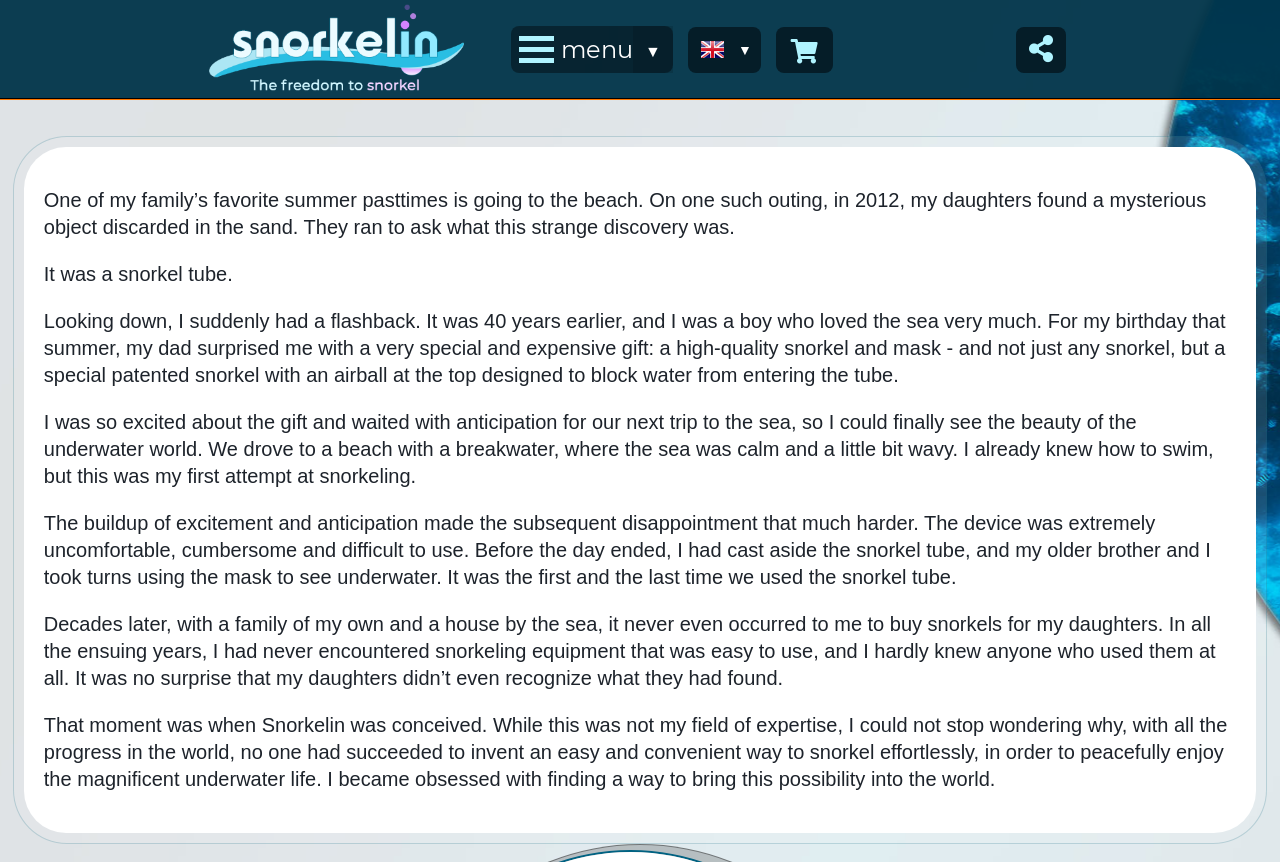Using the description "title="View your shopping cart"", predict the bounding box of the relevant HTML element.

[0.618, 0.037, 0.639, 0.073]